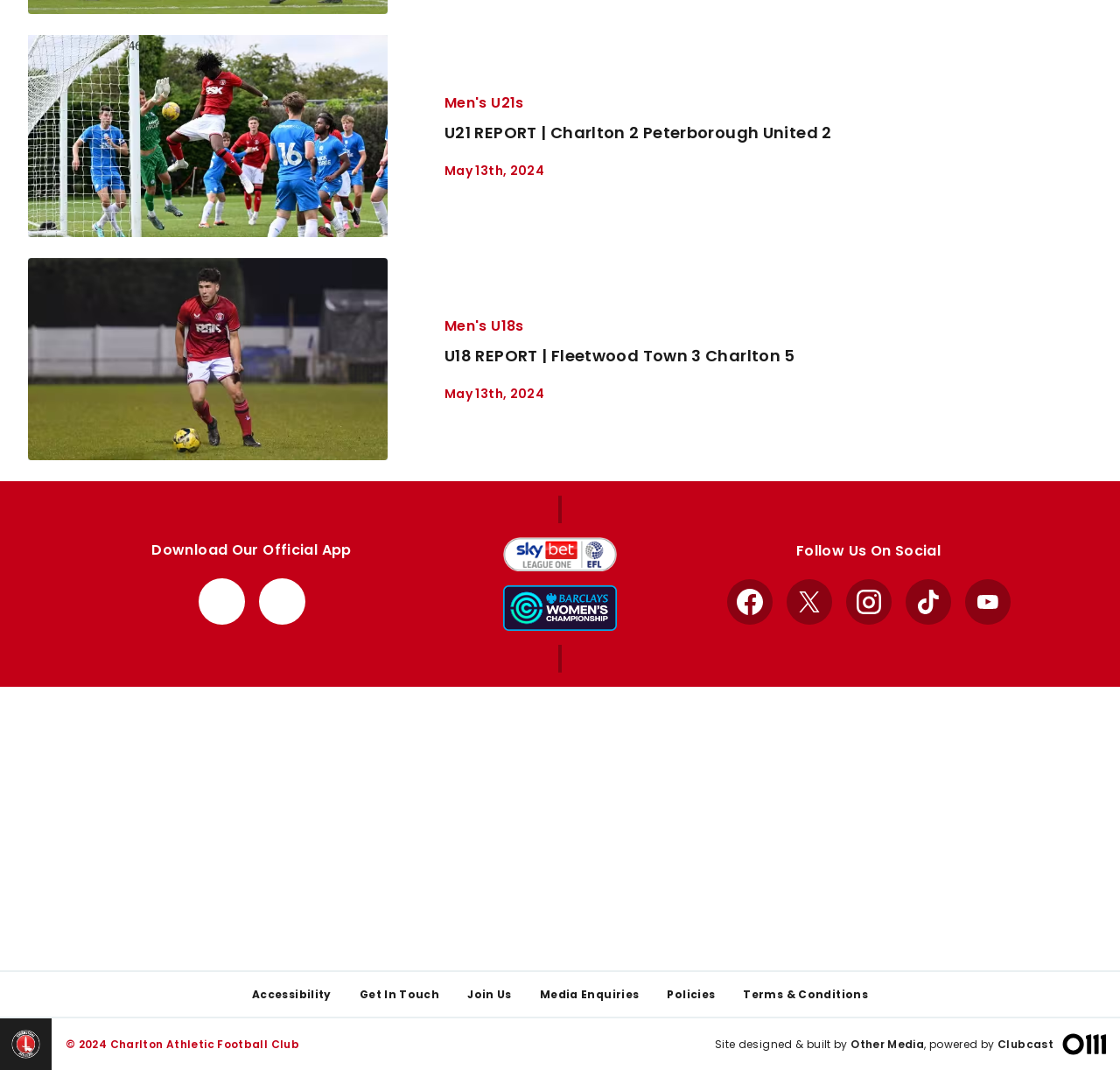Select the bounding box coordinates of the element I need to click to carry out the following instruction: "View the Charlton Athletic Football Club logo".

[0.008, 0.96, 0.038, 0.992]